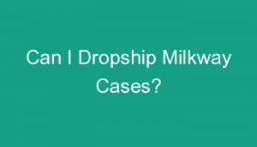Answer the question with a single word or phrase: 
What is the topic of discussion in the article?

dropshipping Milkway cases